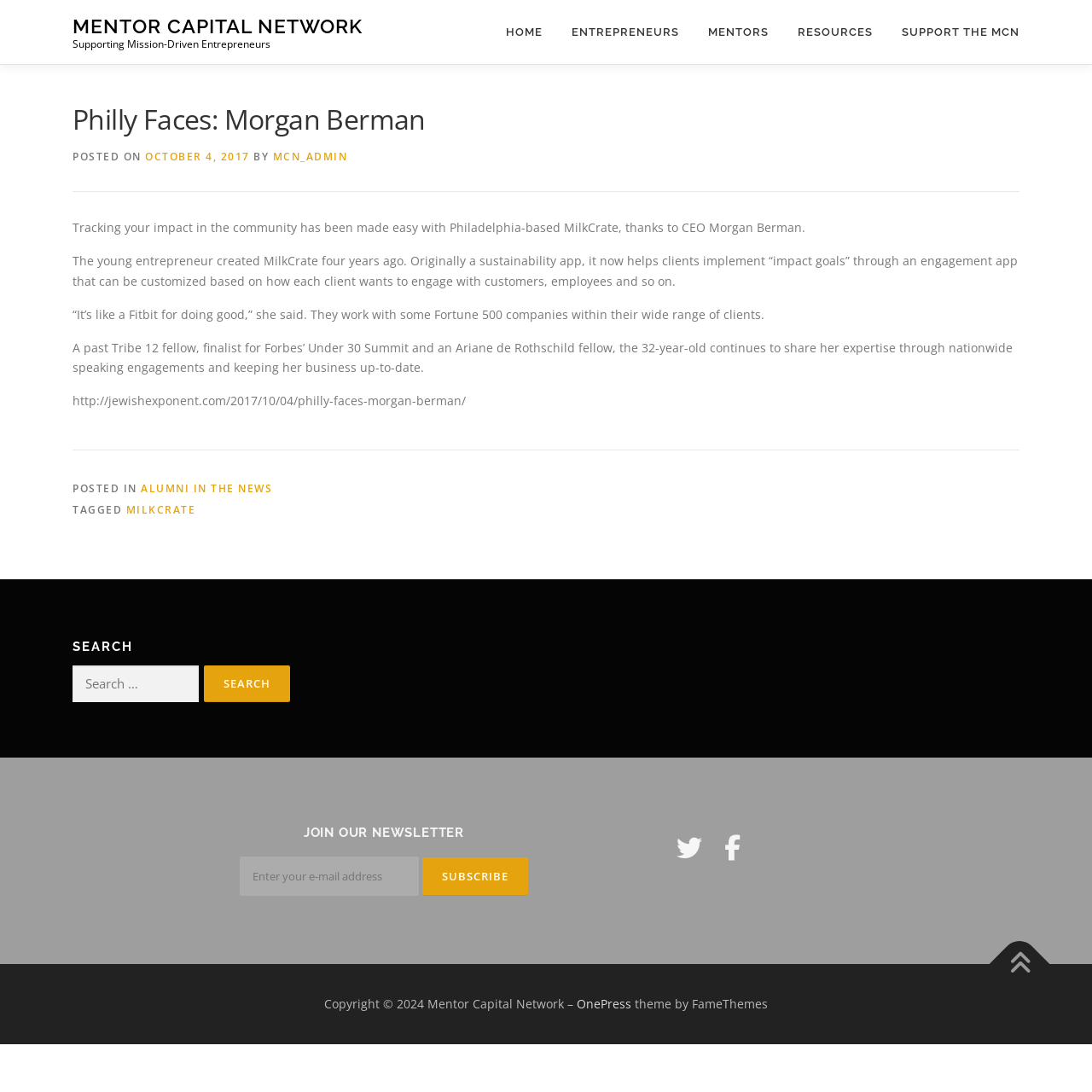How can one search for content on this website?
Please give a detailed answer to the question using the information shown in the image.

The search box is located in the bottom left corner of the page, and it allows users to search for content on the website by entering keywords and clicking the 'Search' button.